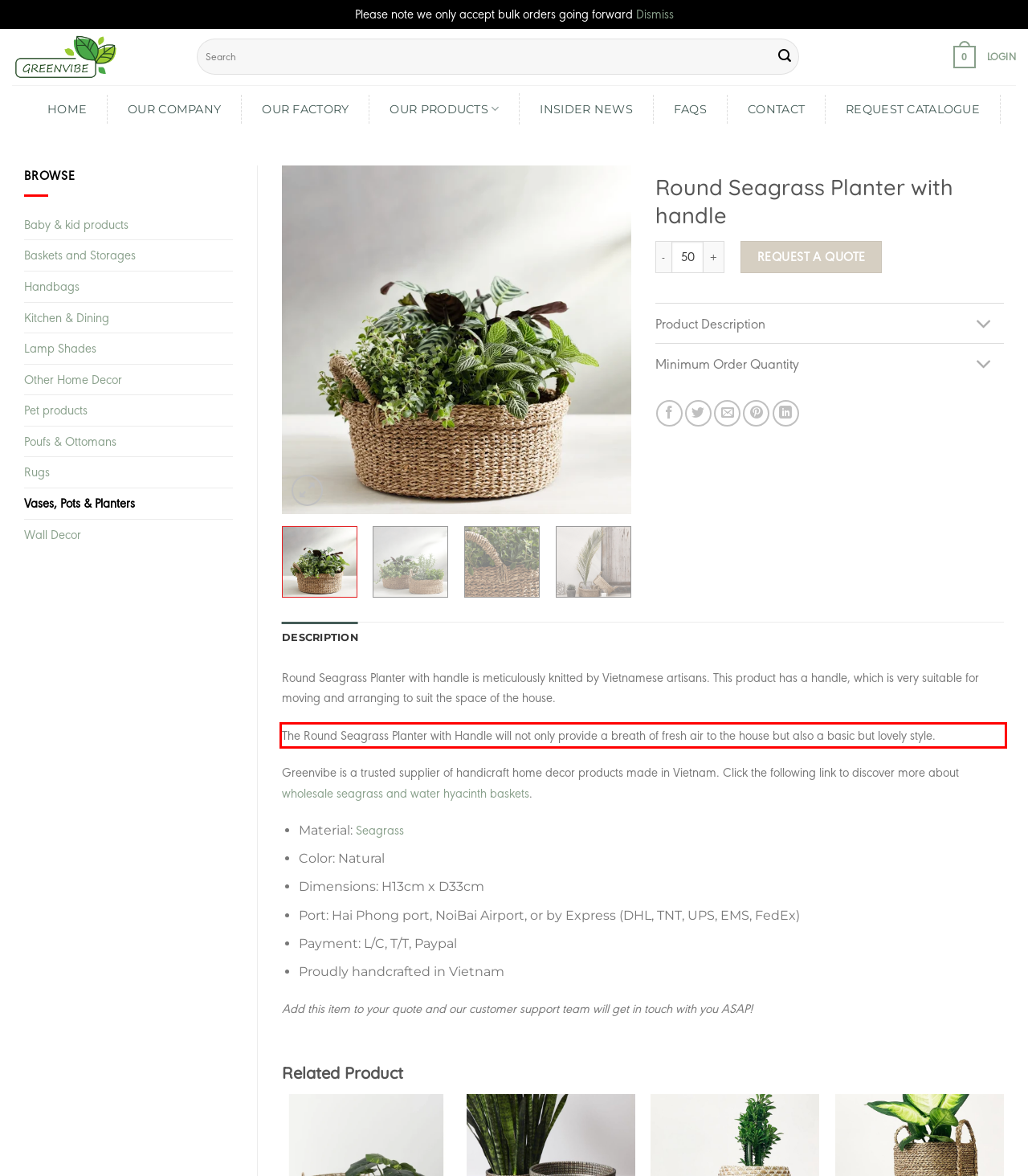Using the provided webpage screenshot, recognize the text content in the area marked by the red bounding box.

The Round Seagrass Planter with Handle will not only provide a breath of fresh air to the house but also a basic but lovely style.